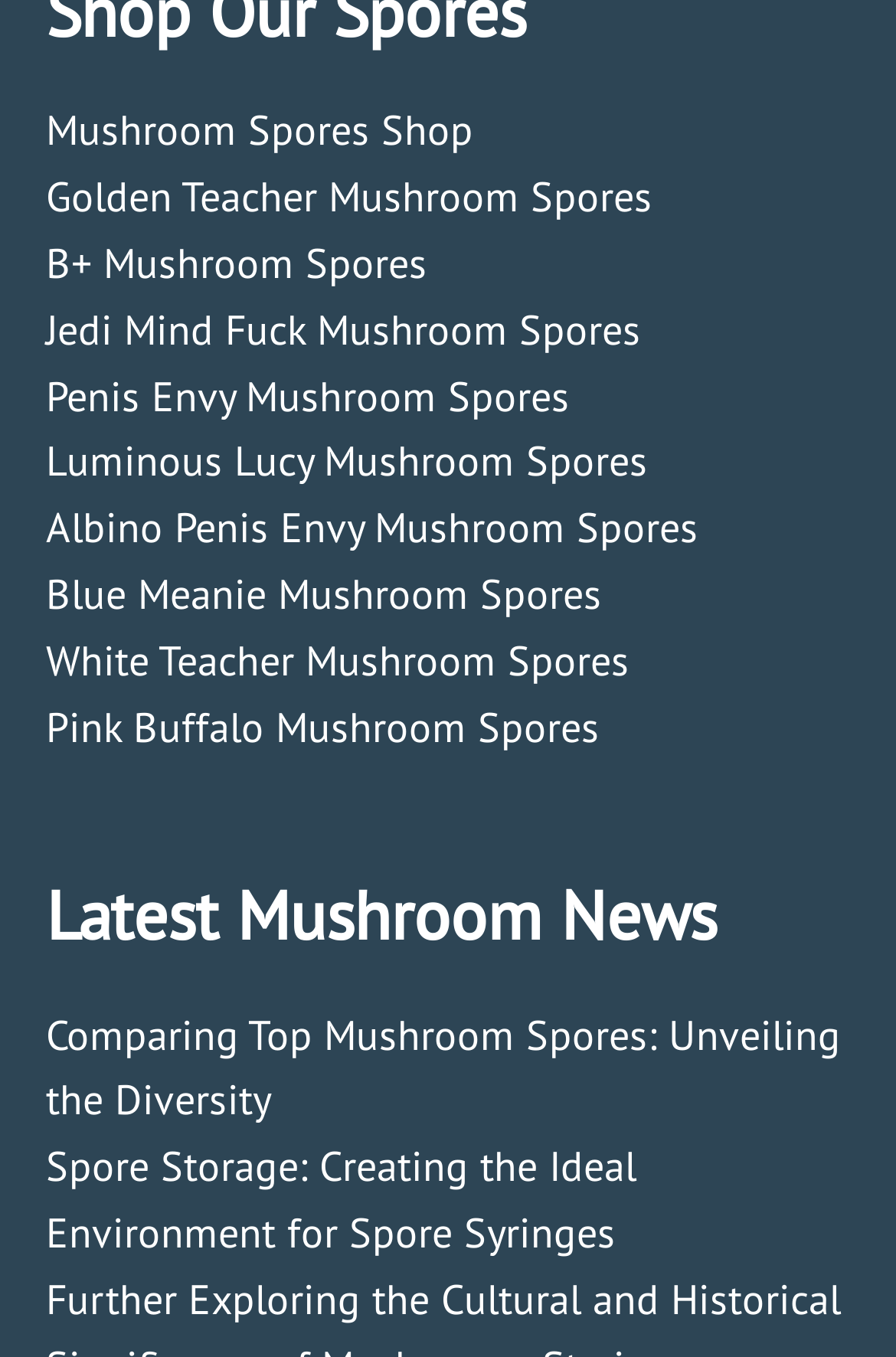Show the bounding box coordinates of the region that should be clicked to follow the instruction: "Learn about Latest Mushroom News."

[0.051, 0.646, 0.949, 0.705]